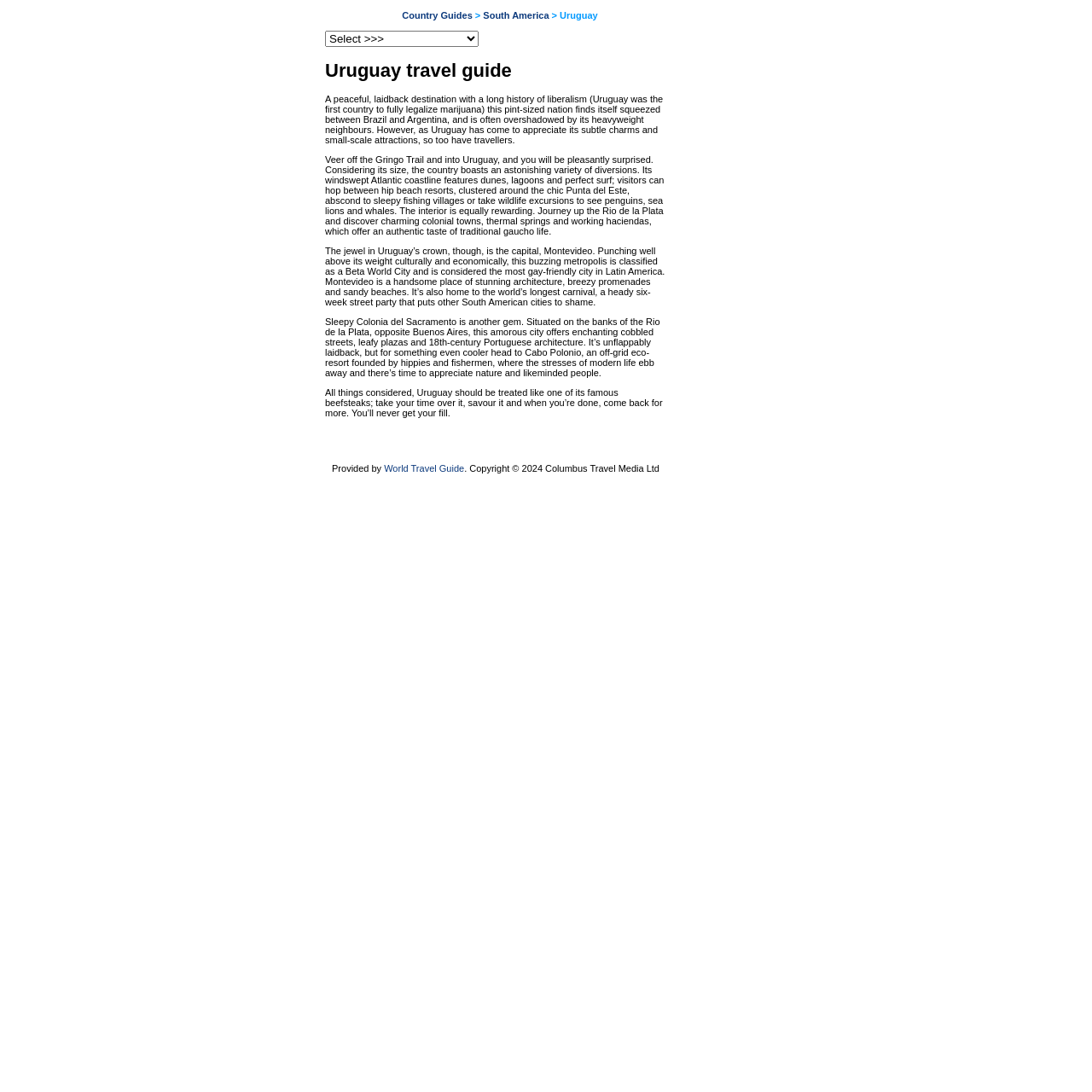Find the bounding box of the web element that fits this description: "World Travel Guide".

[0.352, 0.425, 0.425, 0.434]